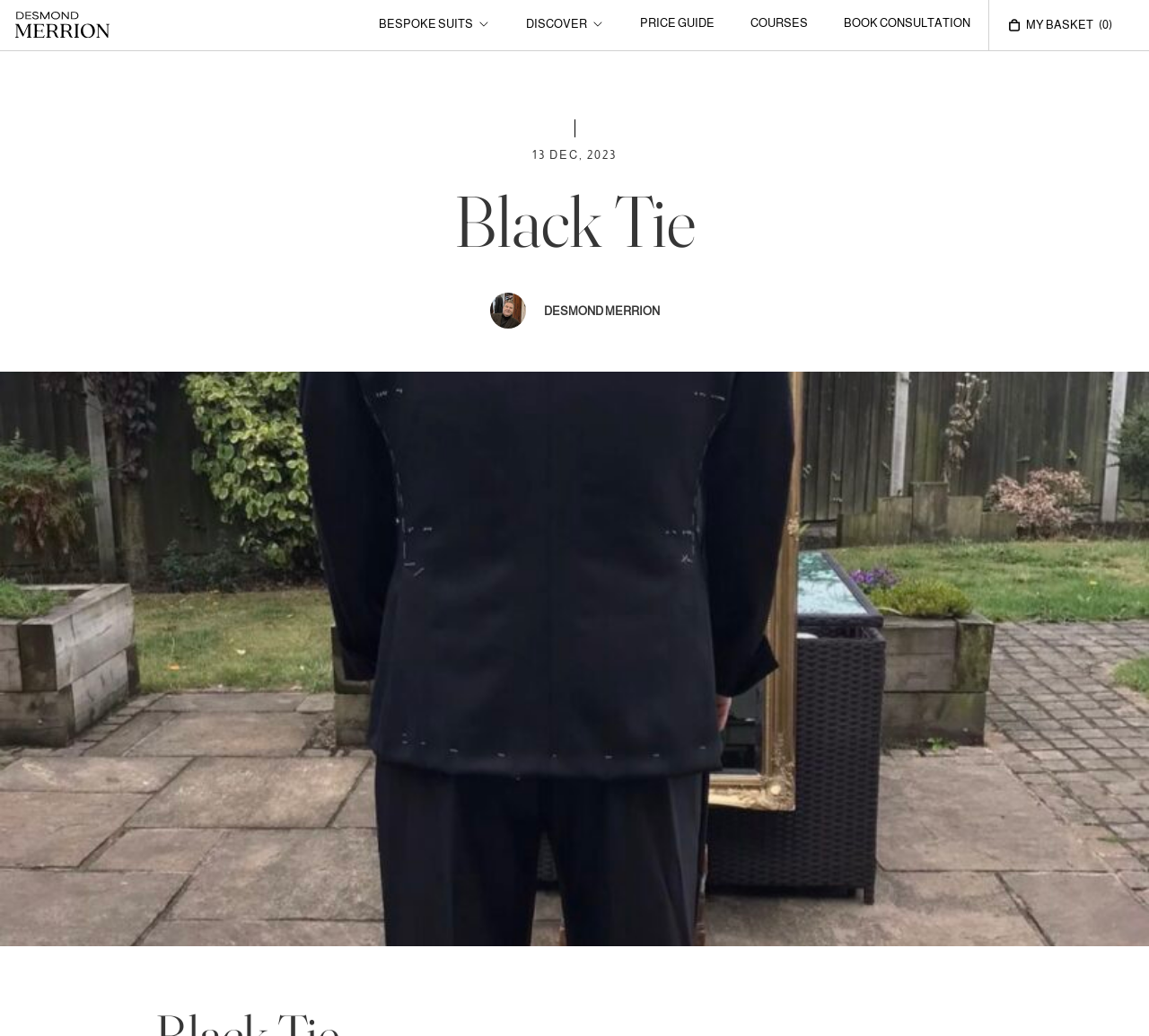Provide a brief response in the form of a single word or phrase:
What is the name of the bespoke tailor?

Desmond Merrion